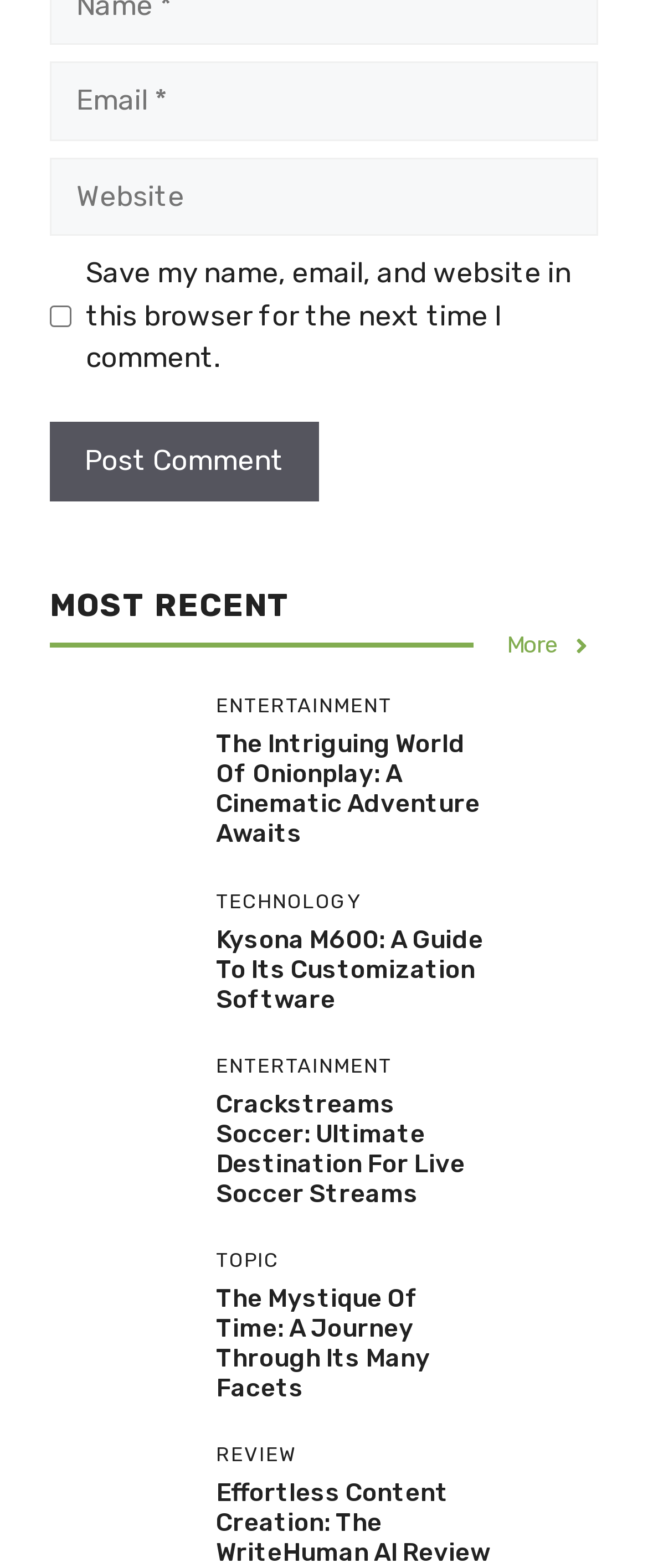Can you find the bounding box coordinates of the area I should click to execute the following instruction: "check out Nicole & Brent | Real Wedding"?

None